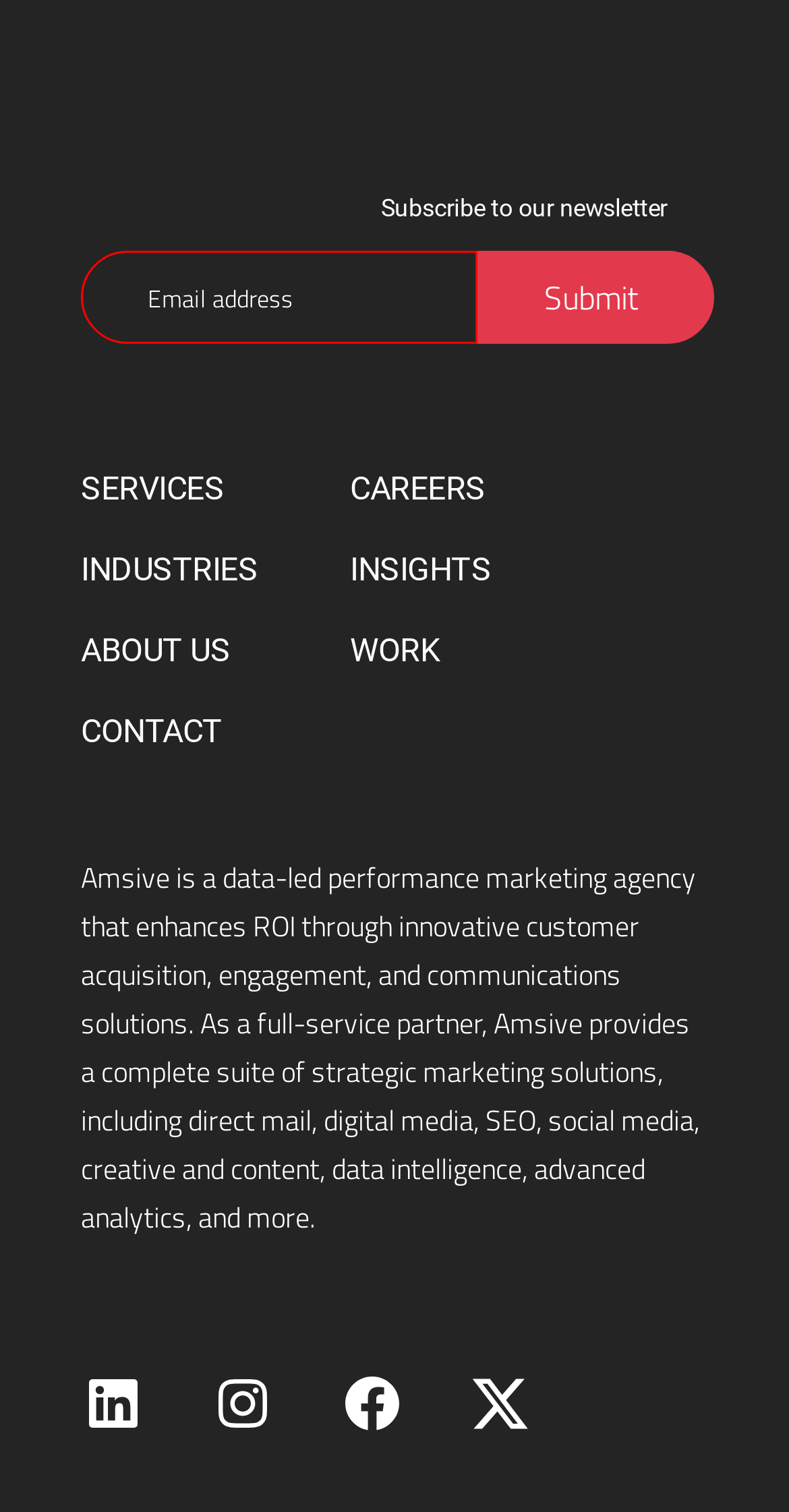Determine the bounding box coordinates for the area that needs to be clicked to fulfill this task: "Visit Amsive on LinkedIn". The coordinates must be given as four float numbers between 0 and 1, i.e., [left, top, right, bottom].

[0.103, 0.907, 0.185, 0.949]